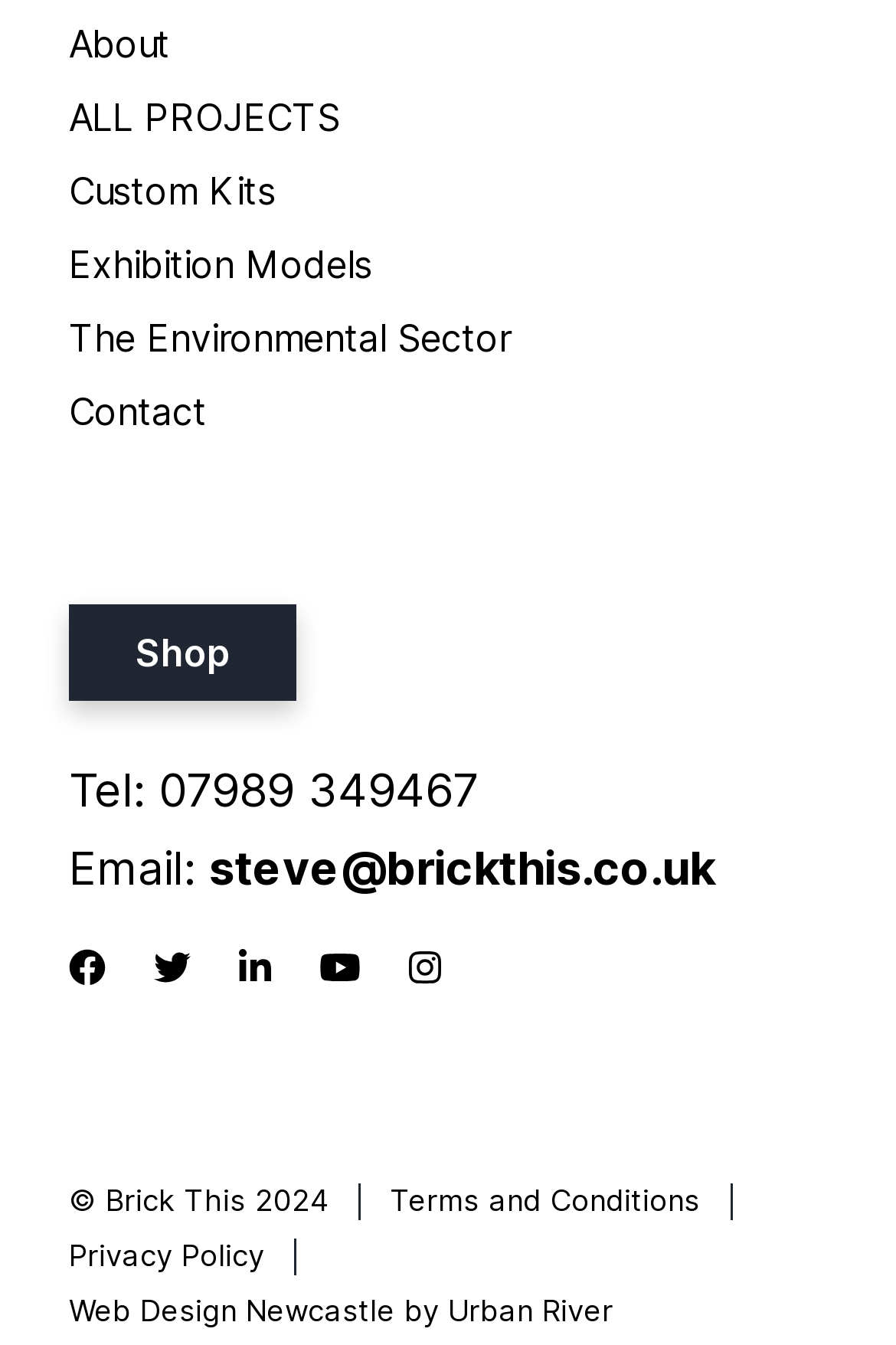Identify the bounding box of the HTML element described here: "title="LinkedIn"". Provide the coordinates as four float numbers between 0 and 1: [left, top, right, bottom].

[0.267, 0.703, 0.303, 0.737]